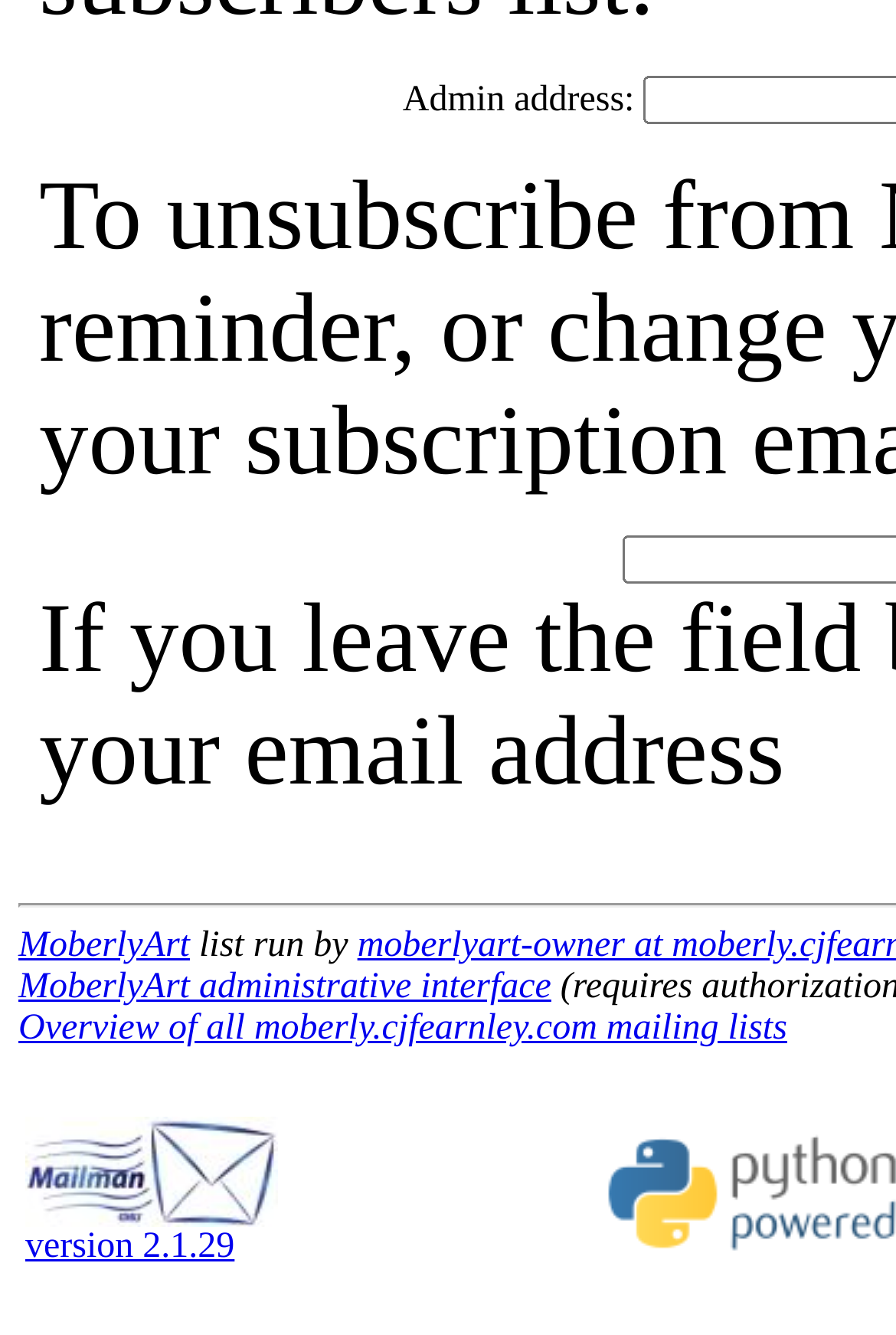Identify the bounding box for the UI element described as: "MoberlyArt". Ensure the coordinates are four float numbers between 0 and 1, formatted as [left, top, right, bottom].

[0.021, 0.694, 0.212, 0.723]